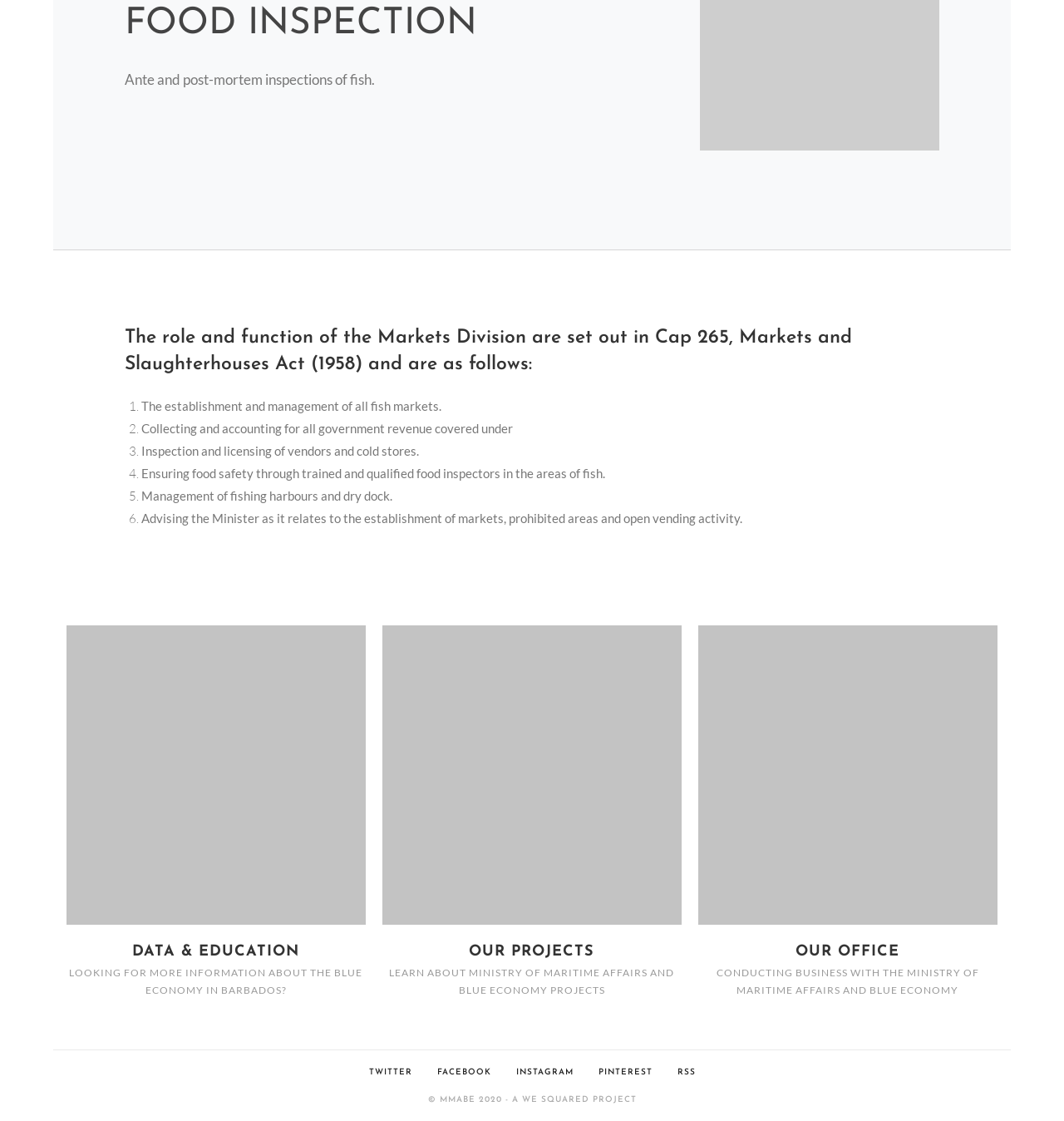What is the purpose of food inspectors?
Identify the answer in the screenshot and reply with a single word or phrase.

Ensure food safety